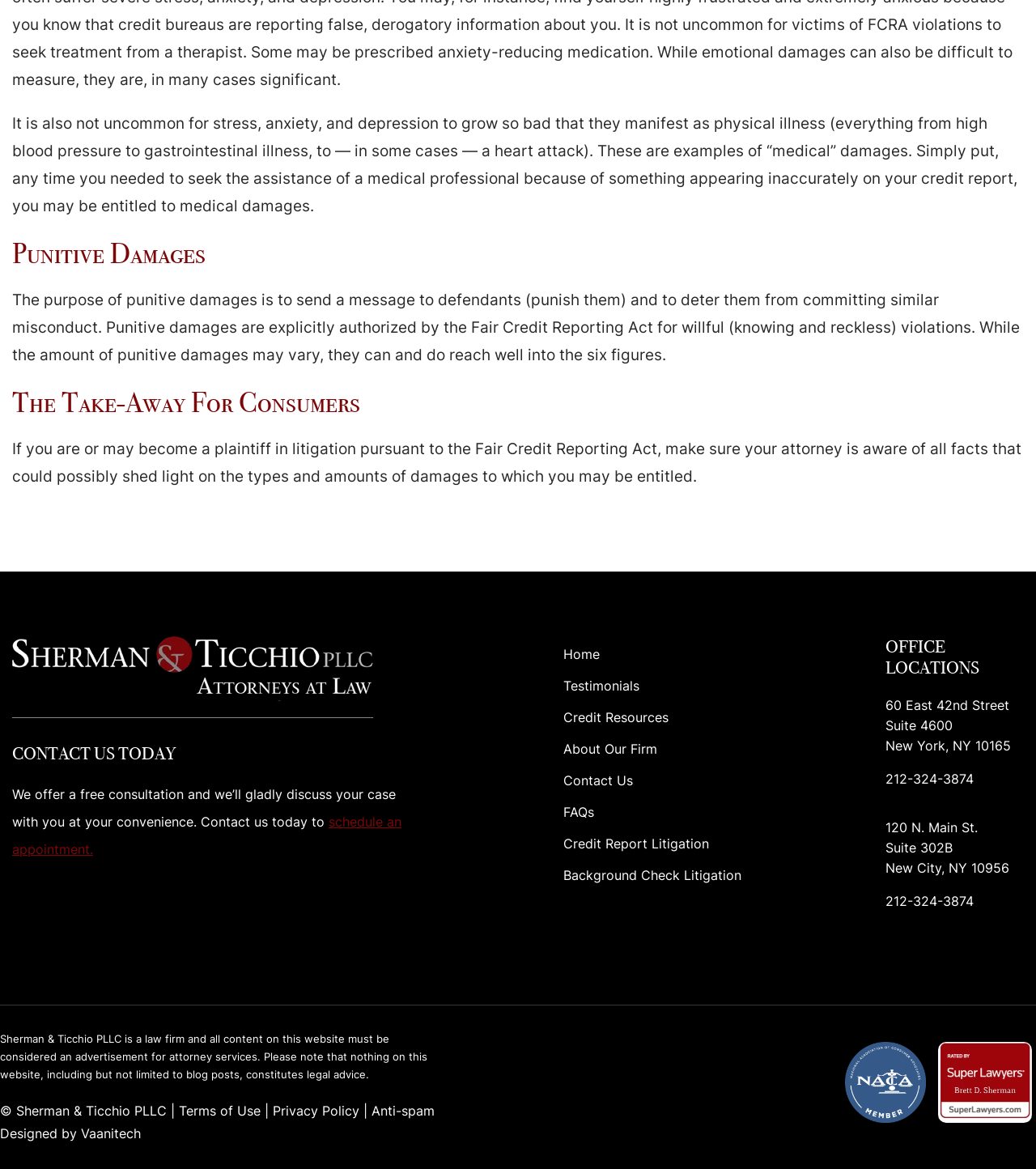Based on what you see in the screenshot, provide a thorough answer to this question: What is the phone number of the law firm?

The webpage provides the phone number of the law firm, which is 212-324-3874, and it is listed under both office locations.